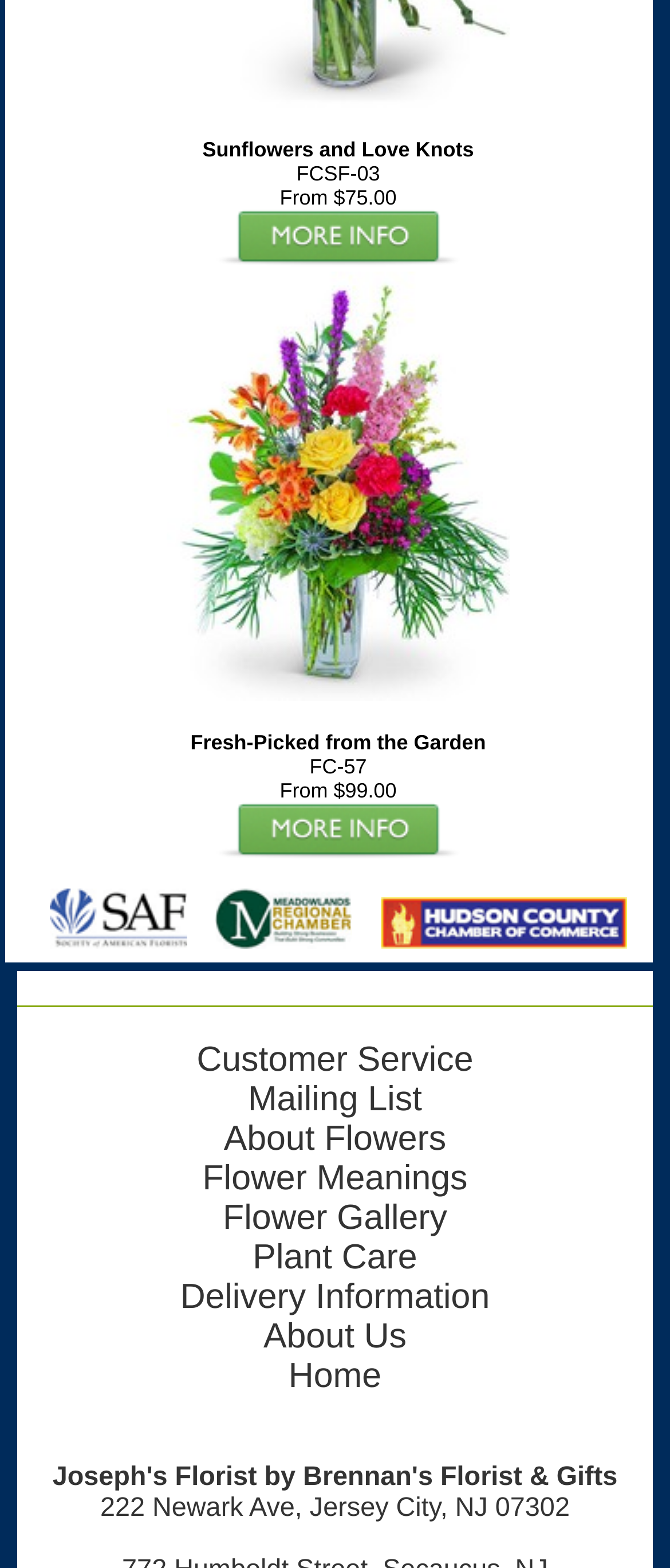Find the bounding box coordinates of the element to click in order to complete the given instruction: "View details of Fresh-Picked from the Garden."

[0.184, 0.165, 0.825, 0.443]